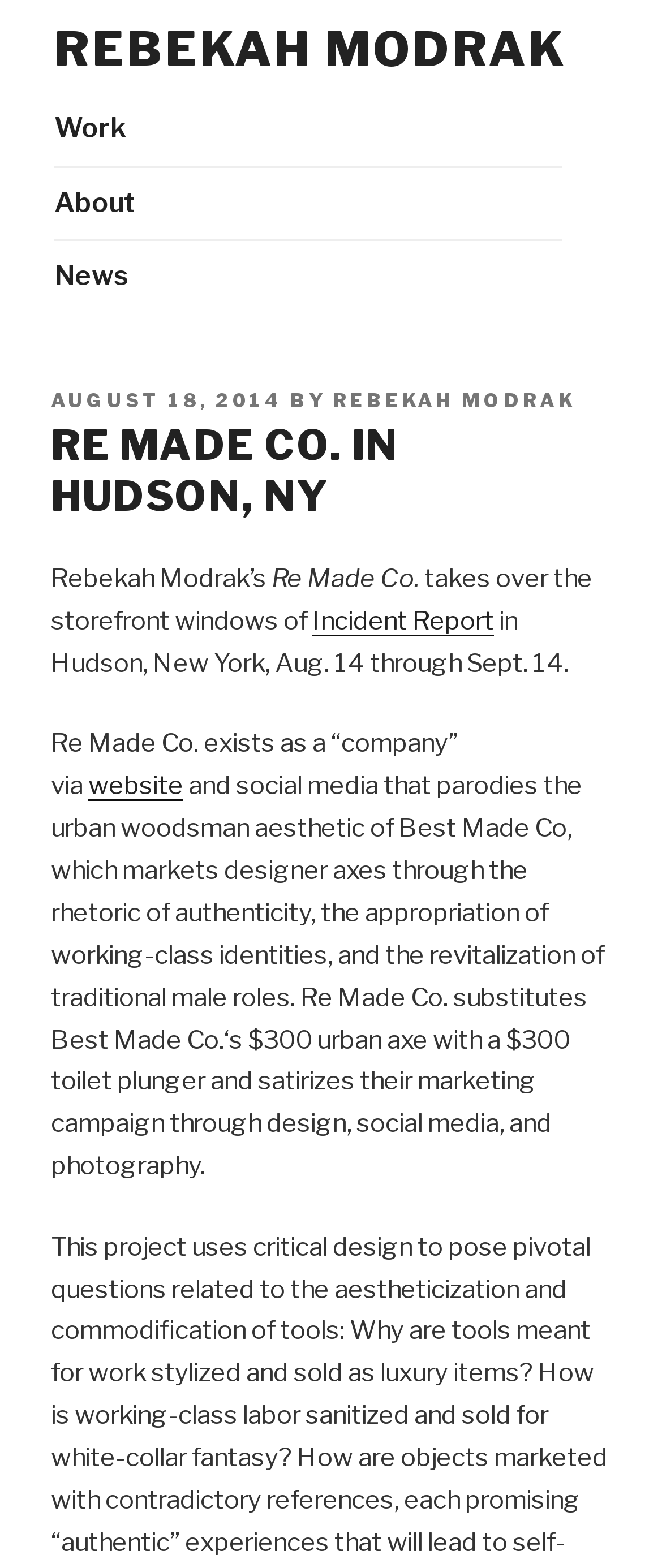Find the bounding box coordinates of the area to click in order to follow the instruction: "Click on Rebekah Modrak's name".

[0.082, 0.013, 0.855, 0.051]